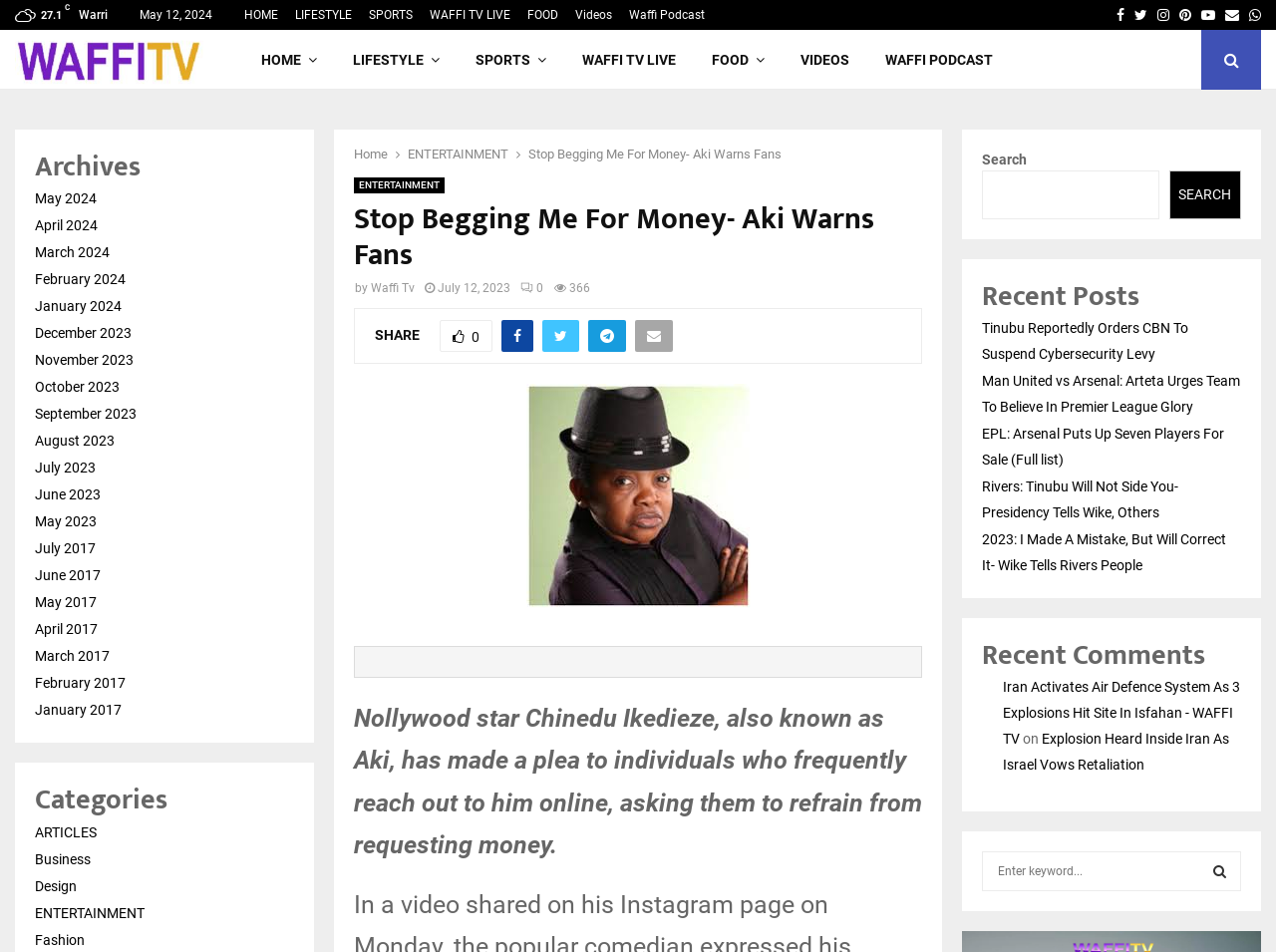Pinpoint the bounding box coordinates of the area that should be clicked to complete the following instruction: "Click on the 'BLOG' link". The coordinates must be given as four float numbers between 0 and 1, i.e., [left, top, right, bottom].

None